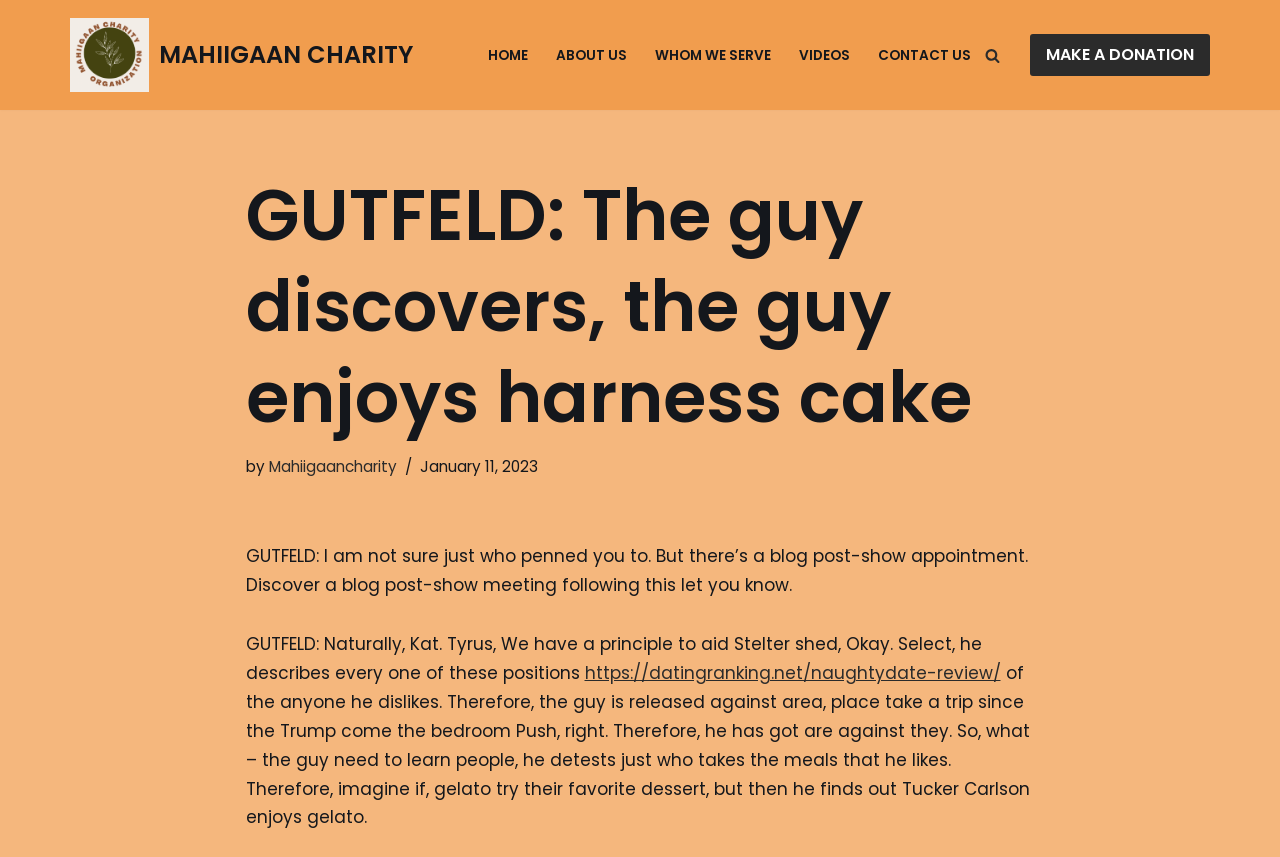Please indicate the bounding box coordinates of the element's region to be clicked to achieve the instruction: "Read Anna D. Smith's Fine Art and Real Estate Blog". Provide the coordinates as four float numbers between 0 and 1, i.e., [left, top, right, bottom].

None